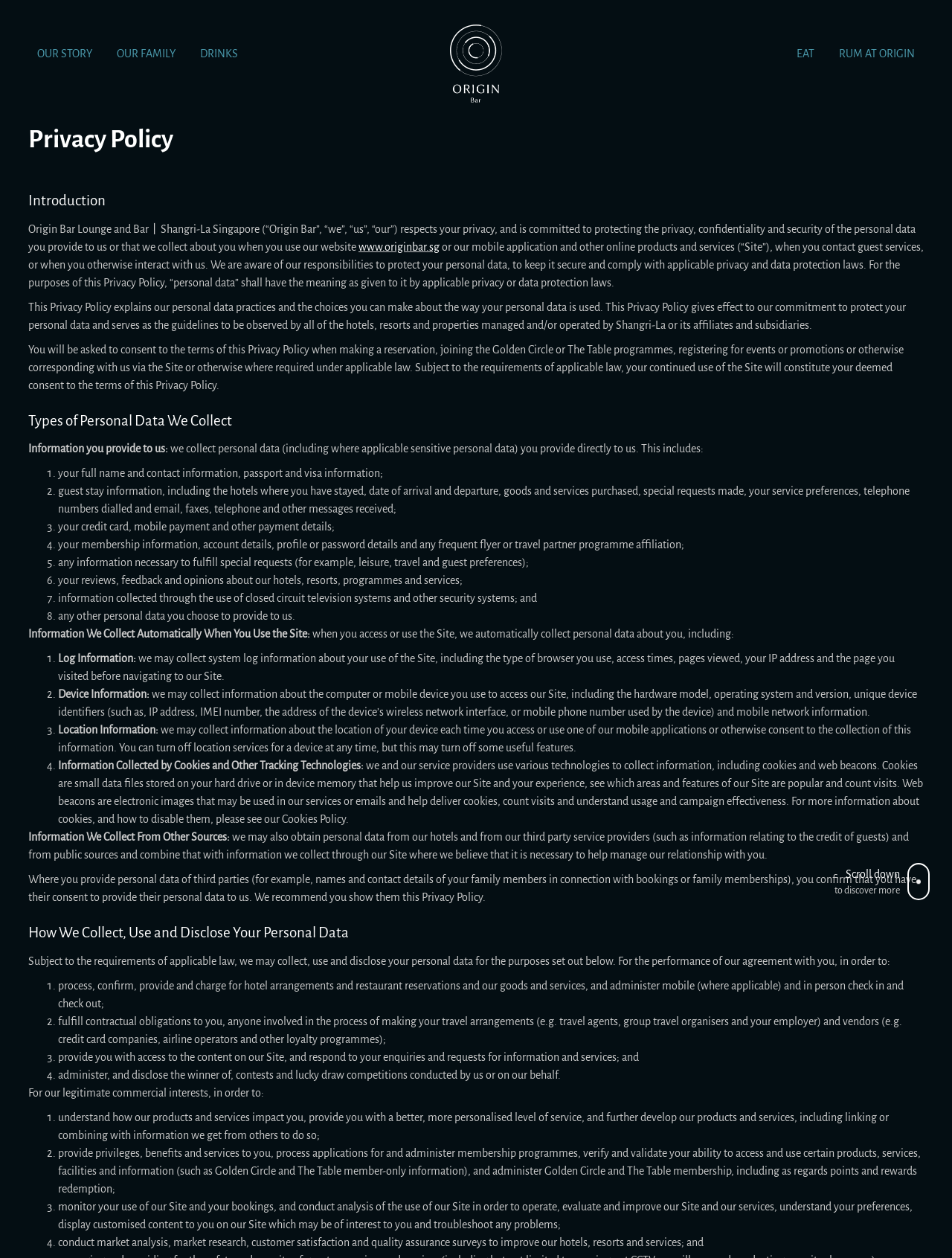Provide a one-word or short-phrase response to the question:
What is the purpose of the cookies and web beacons used by the website?

To improve the website and user experience